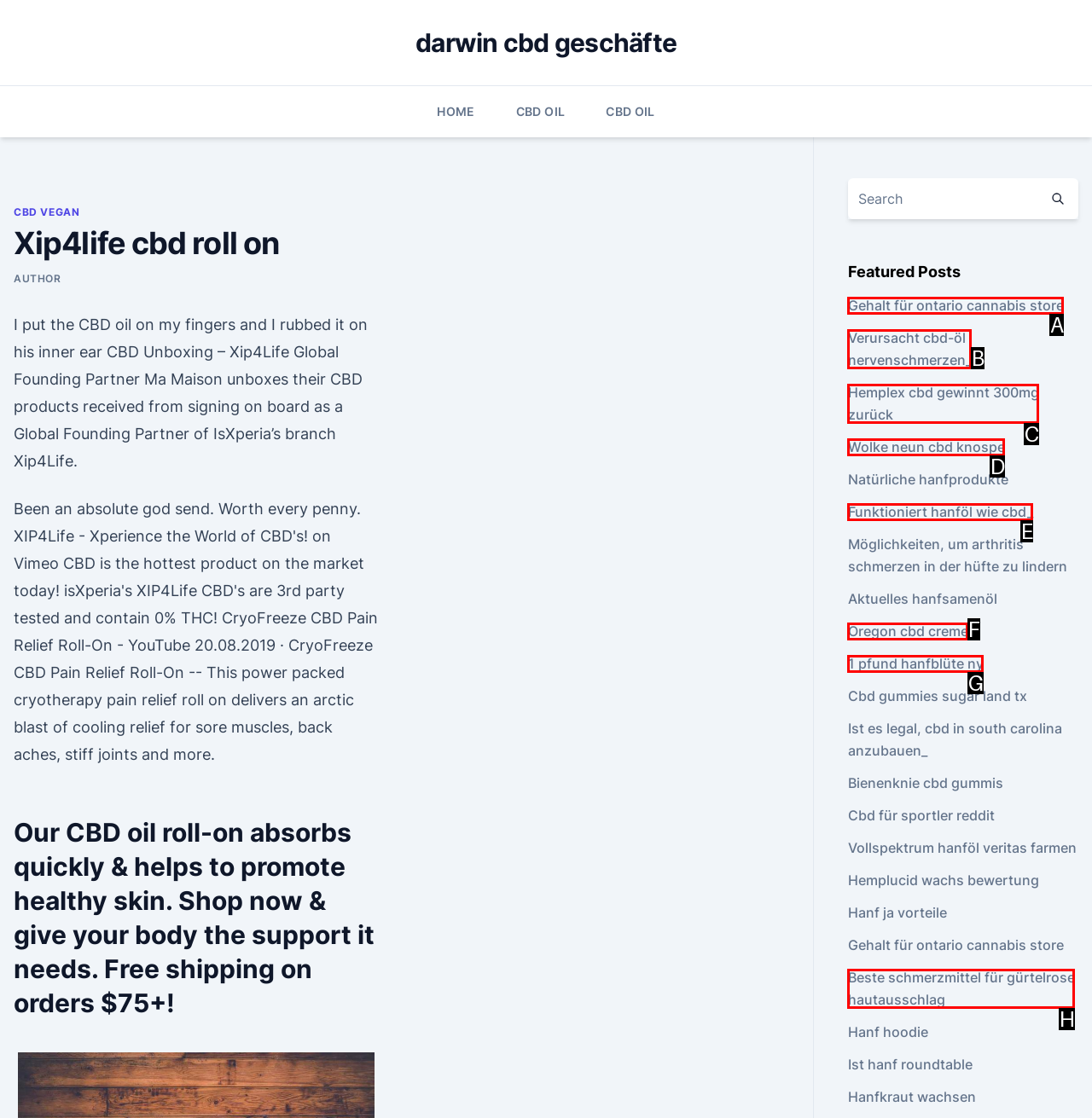Determine which HTML element fits the description: Hemplex cbd gewinnt 300mg zurück. Answer with the letter corresponding to the correct choice.

C